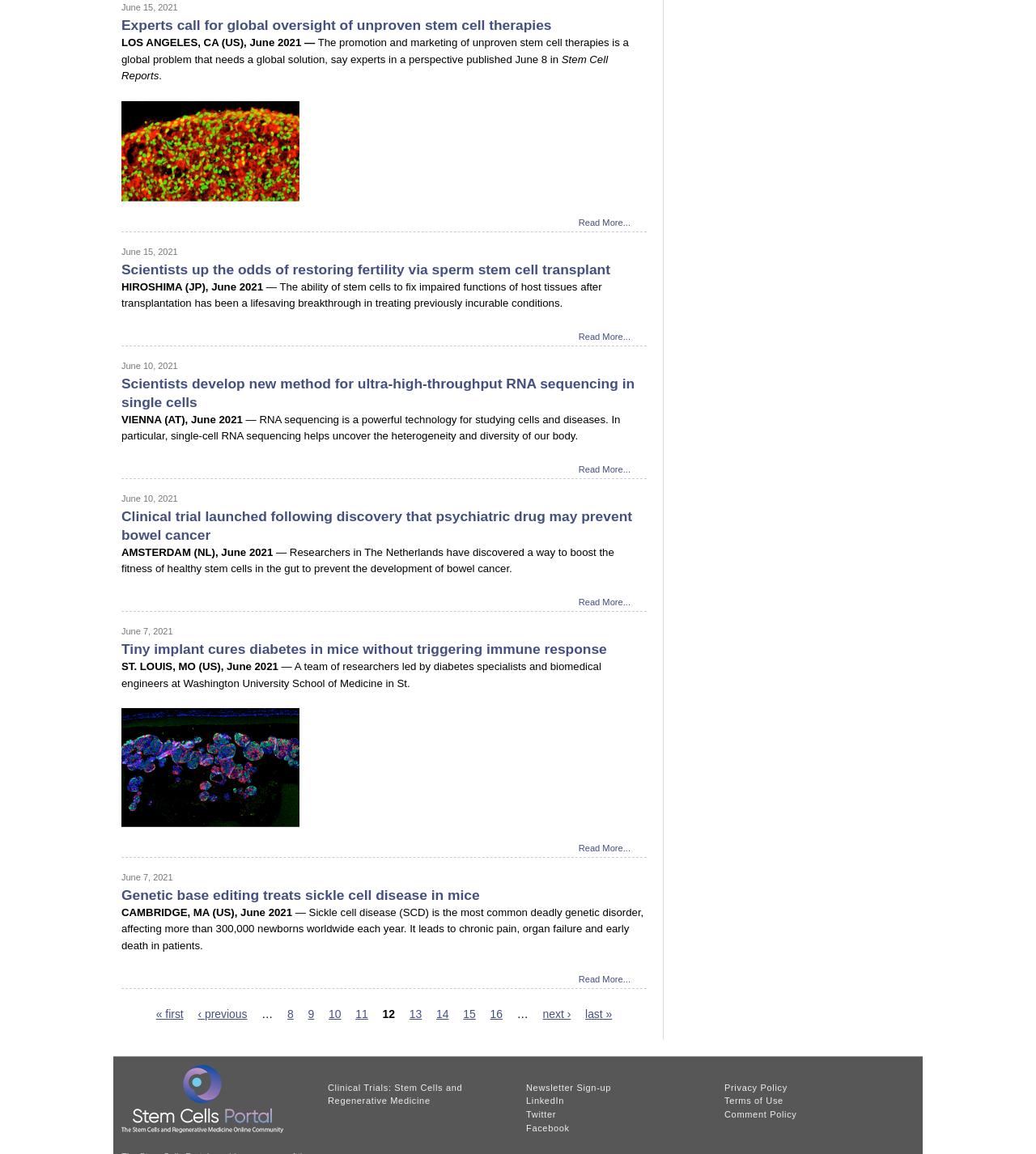What is the topic of the news article with the link 'Read More...'?
Using the screenshot, give a one-word or short phrase answer.

Stem cell therapies